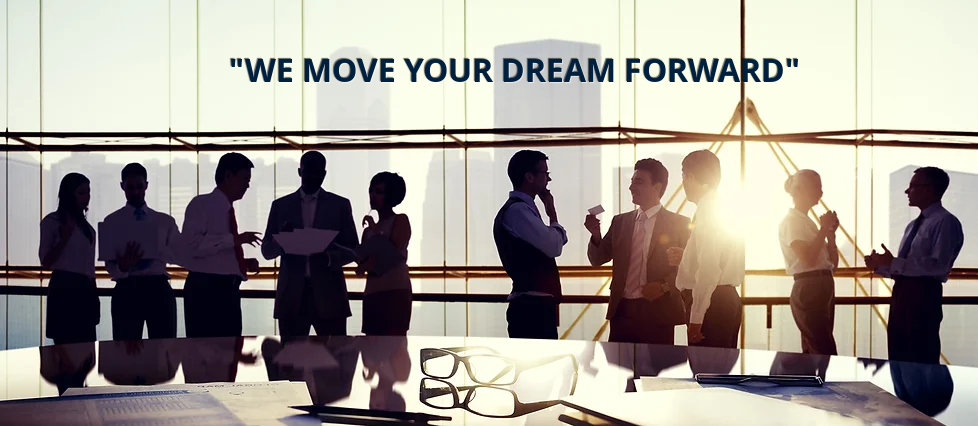Paint a vivid picture with your words by describing the image in detail.

The image features a dynamic business scene with several silhouettes of professionals engaged in conversation against a backdrop of large windows. The light streaming through creates a bright, airy atmosphere, enhancing the sense of collaboration and forward movement. At the center of the image, the phrase "WE MOVE YOUR DREAM FORWARD" is prominently displayed, emphasizing the company's mission to support clients in achieving their goals. A pair of glasses rests on a polished surface in the foreground, suggesting a focus on detail and clarity in their professional endeavors. This image encapsulates the spirit of teamwork and ambition, reflective of a company dedicated to exemplary service and client satisfaction.